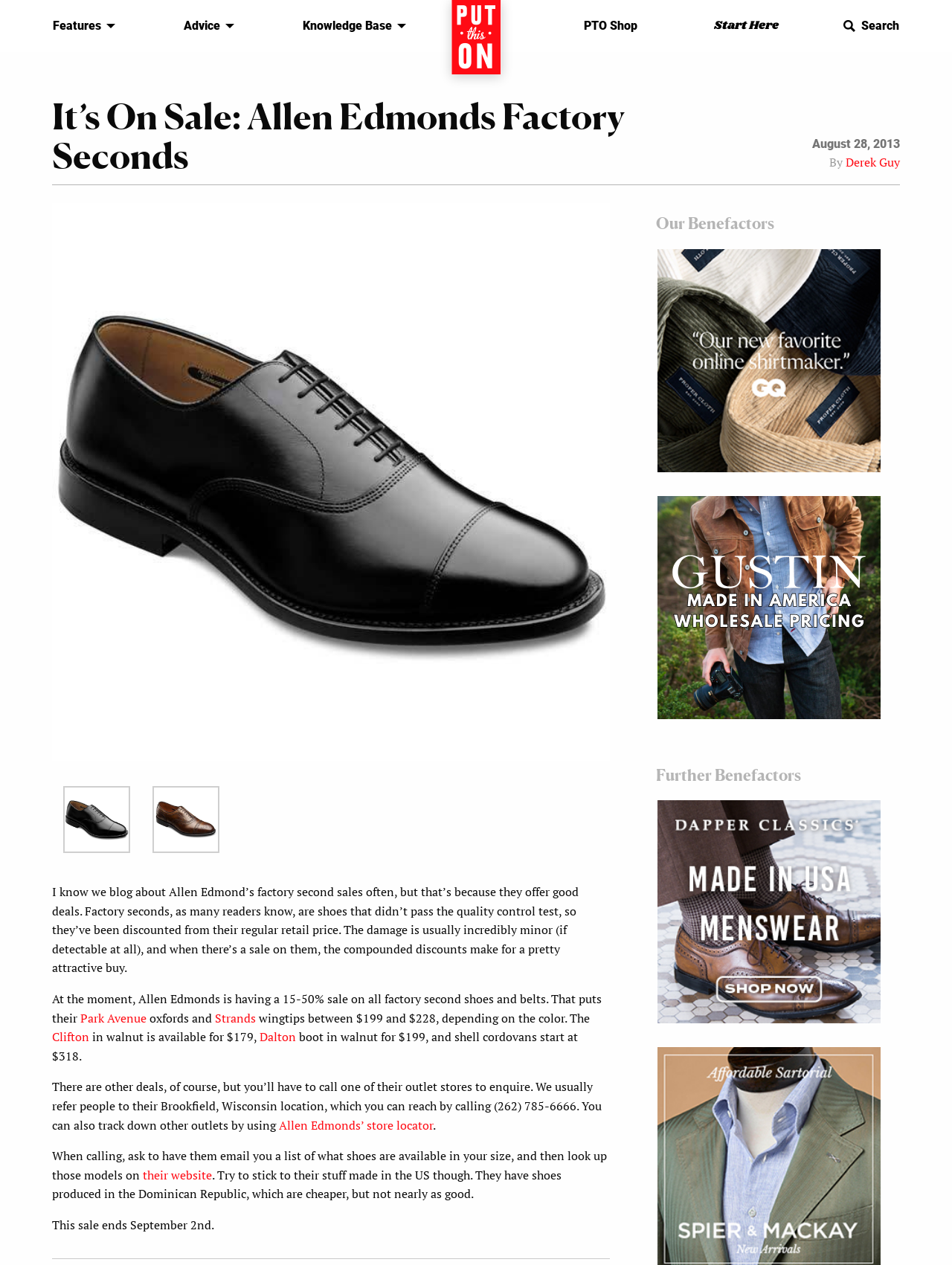What is the deadline for the sale?
Provide a fully detailed and comprehensive answer to the question.

The webpage mentions that the sale ends on September 2nd, which means that customers have until that date to take advantage of the discounted prices on factory second shoes and belts.